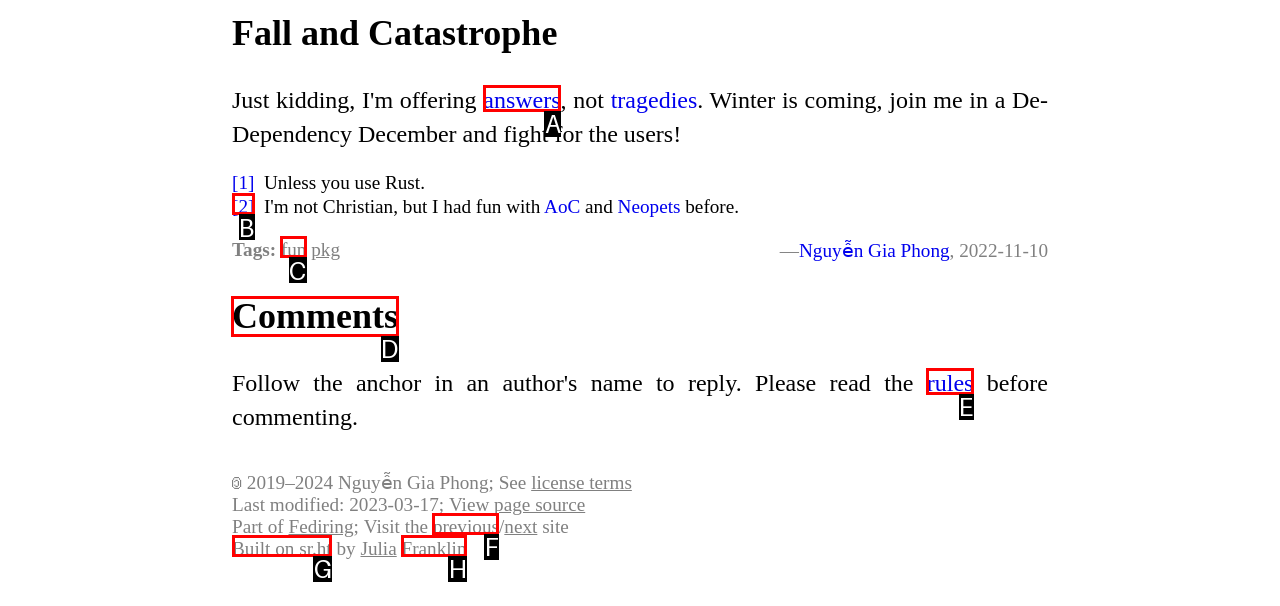Decide which HTML element to click to complete the task: Read 'Comments' Provide the letter of the appropriate option.

D